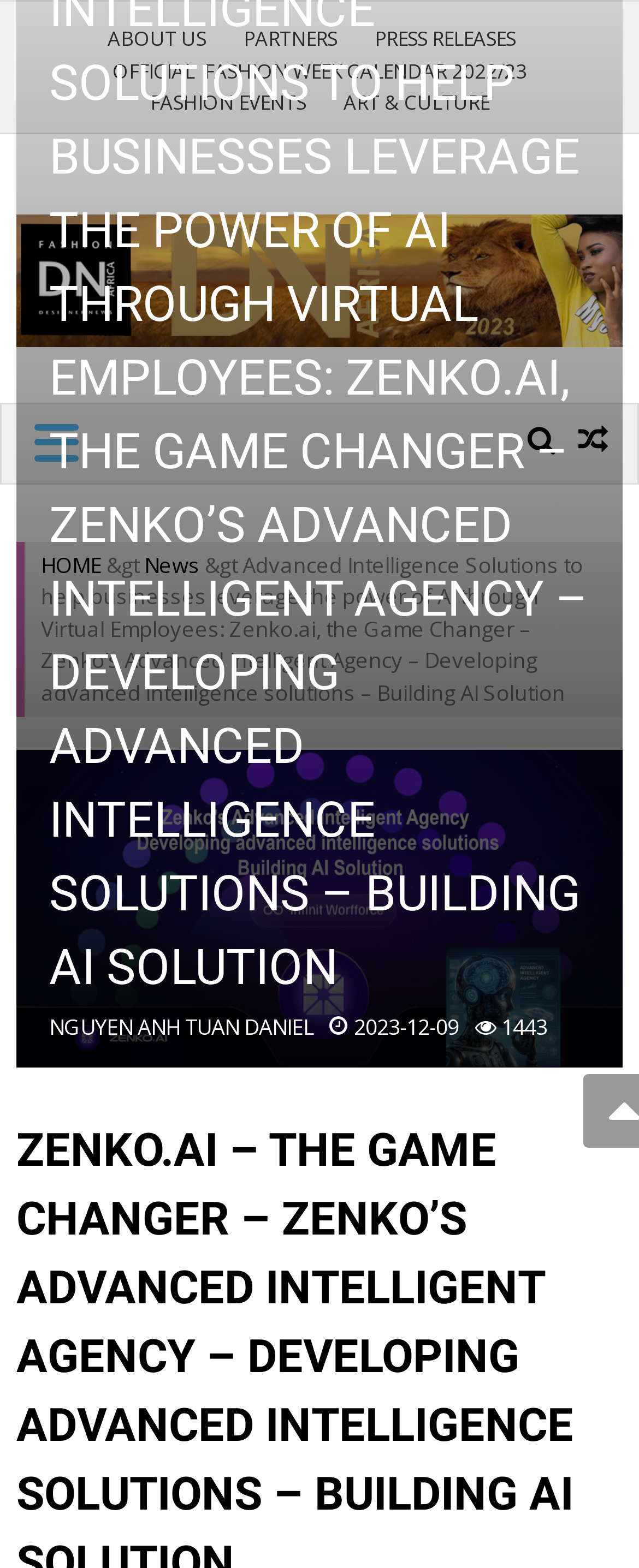What is the date mentioned on the webpage?
Using the image as a reference, answer the question in detail.

I found the answer by looking at the link element with the text ' 2023-12-09' and noticed that it is a date, which is likely the date mentioned on the webpage.